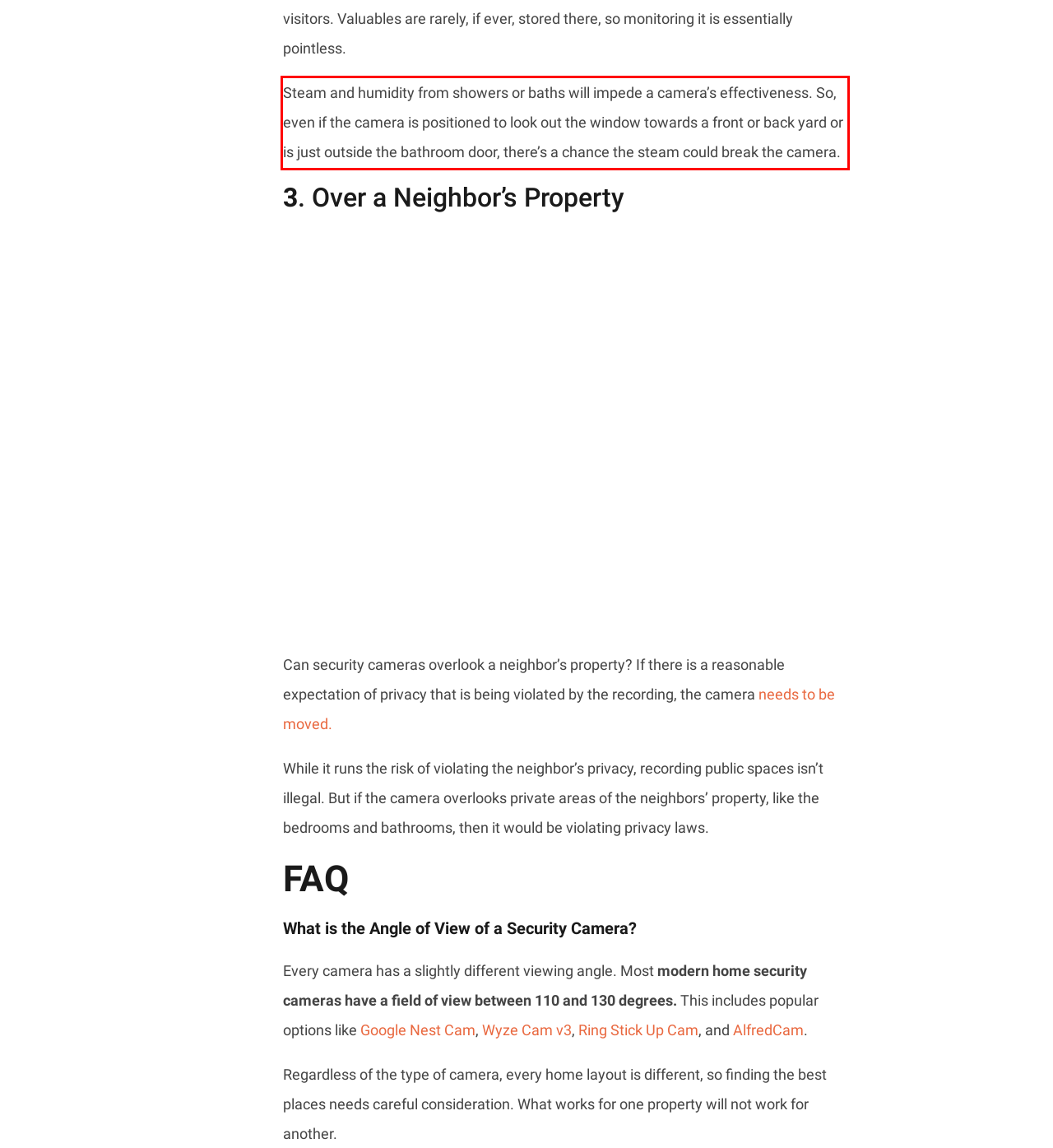Identify the text within the red bounding box on the webpage screenshot and generate the extracted text content.

Steam and humidity from showers or baths will impede a camera’s effectiveness. So, even if the camera is positioned to look out the window towards a front or back yard or is just outside the bathroom door, there’s a chance the steam could break the camera.